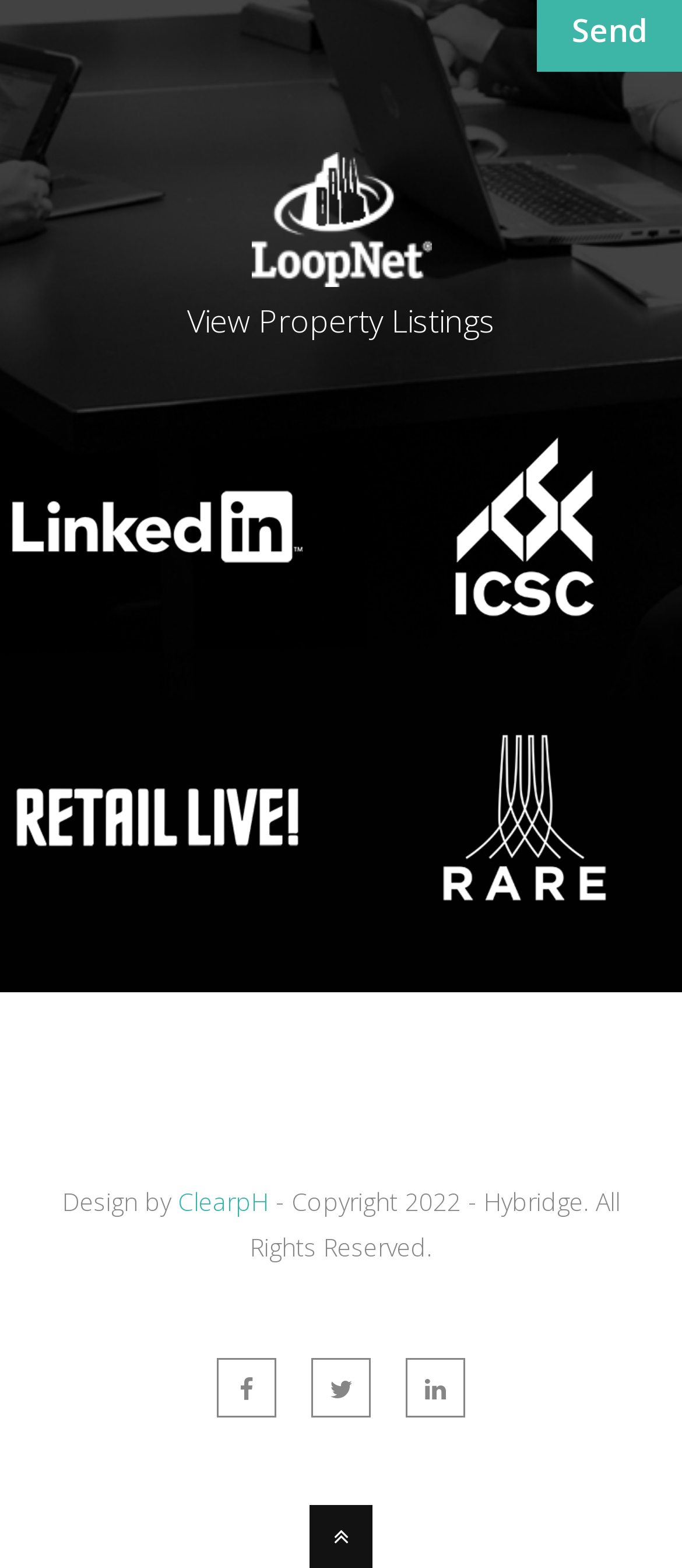Bounding box coordinates should be in the format (top-left x, top-left y, bottom-right x, bottom-right y) and all values should be floating point numbers between 0 and 1. Determine the bounding box coordinate for the UI element described as: parent_node: View Property Listings

[0.368, 0.162, 0.632, 0.189]